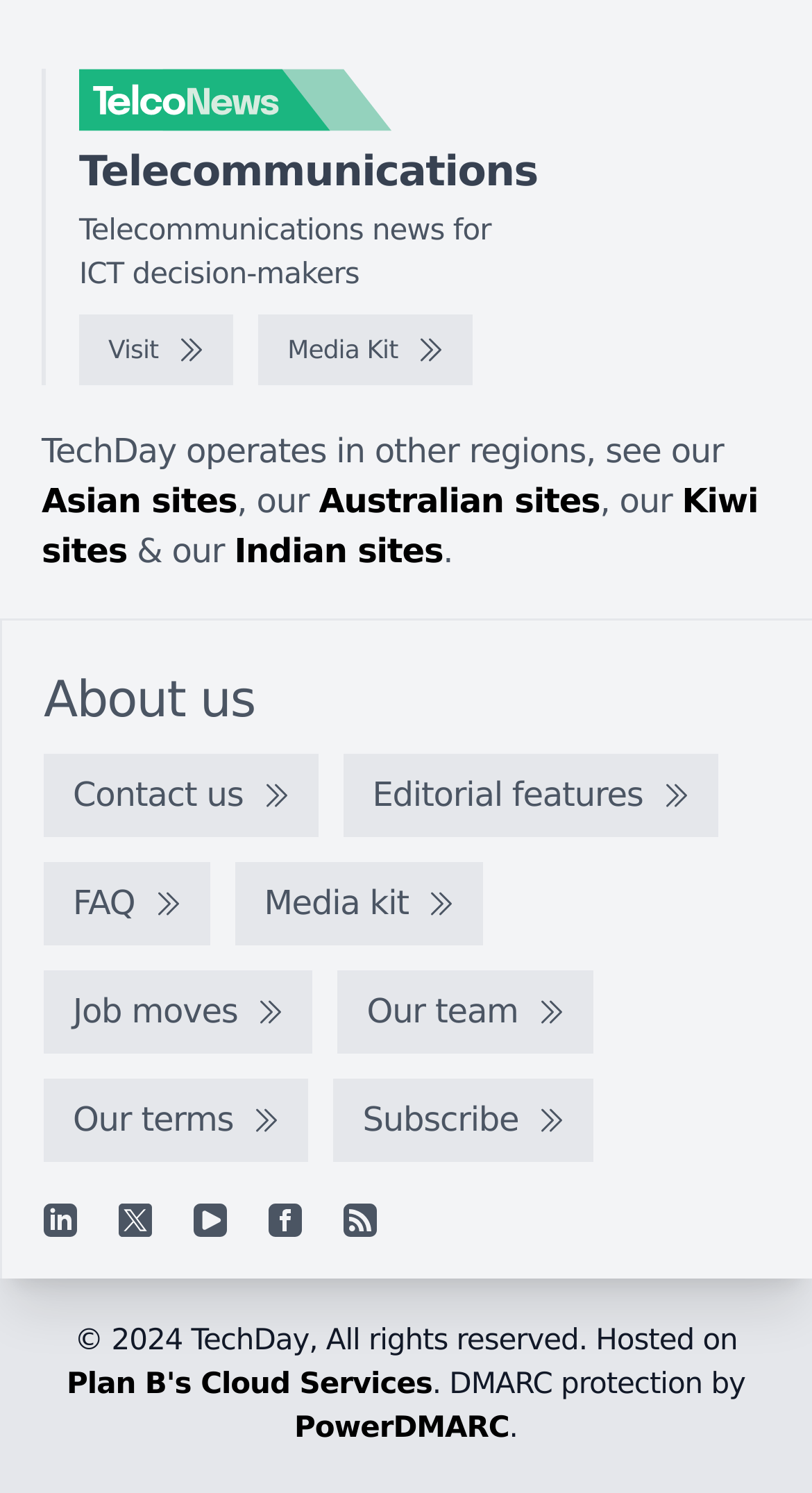Provide a one-word or one-phrase answer to the question:
How many social media links are available?

5